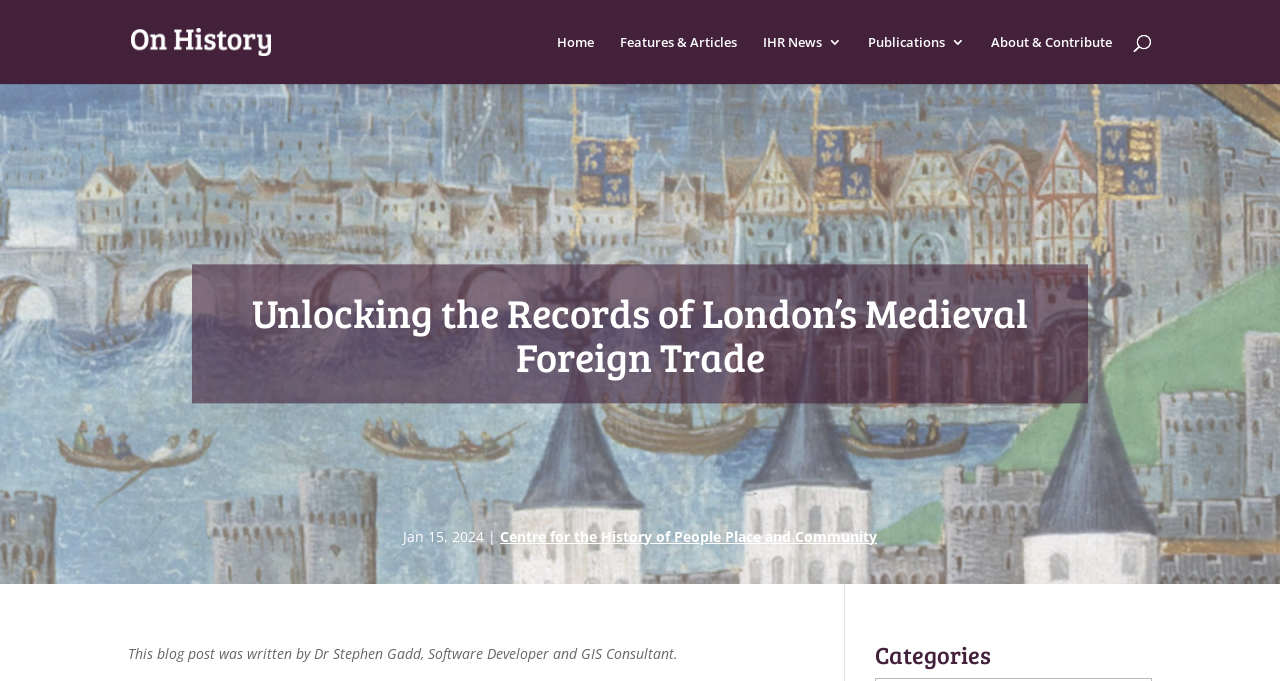Answer the question below using just one word or a short phrase: 
How many main navigation links are there?

5